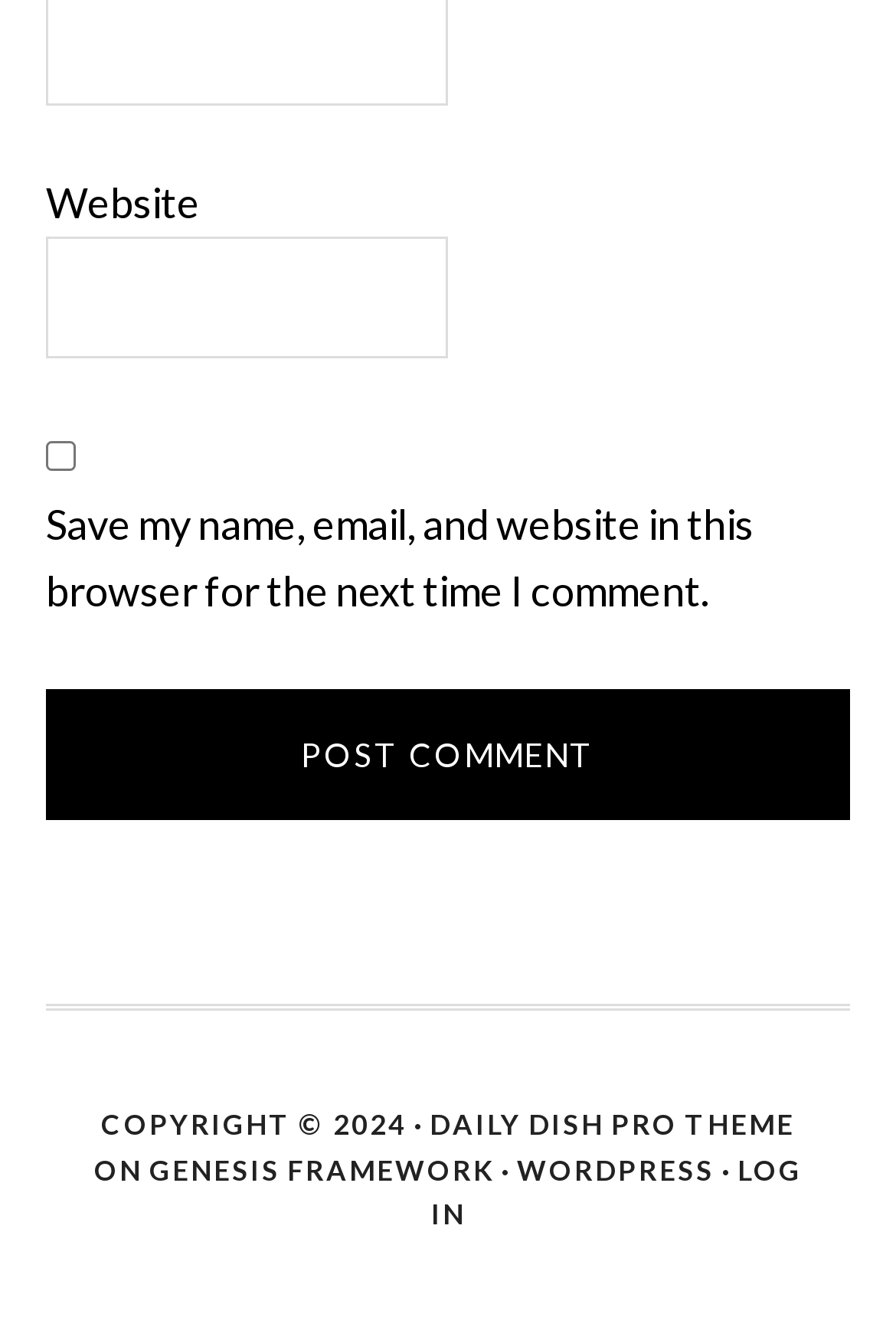What is the purpose of the checkbox?
Using the information presented in the image, please offer a detailed response to the question.

The checkbox is located below the textbox for entering a website, and its label is 'Save my name, email, and website in this browser for the next time I comment.' This suggests that the purpose of the checkbox is to save the user's comment information for future use.